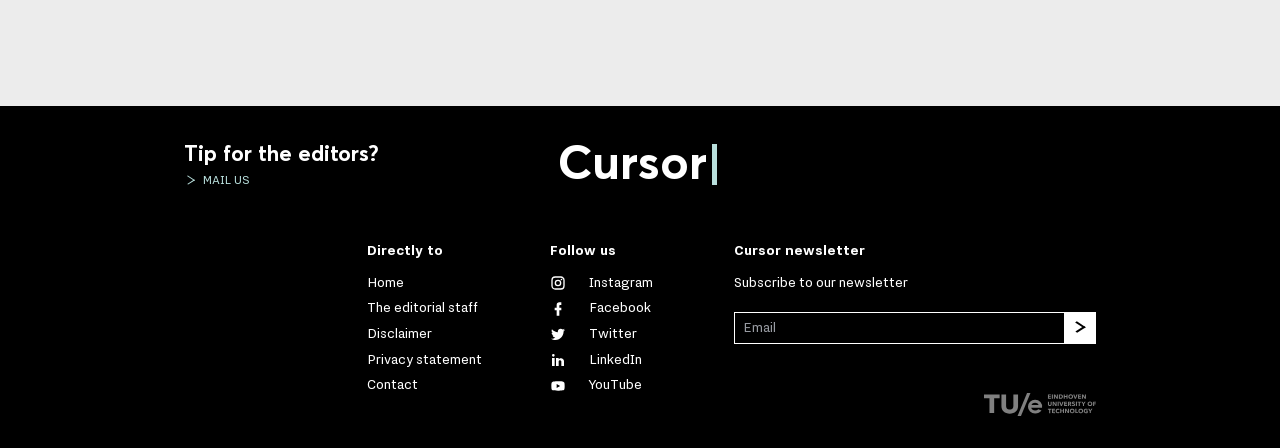Please identify the bounding box coordinates of the region to click in order to complete the task: "View the article about Google Gboard adding Scan Text OCR tool". The coordinates must be four float numbers between 0 and 1, specified as [left, top, right, bottom].

None